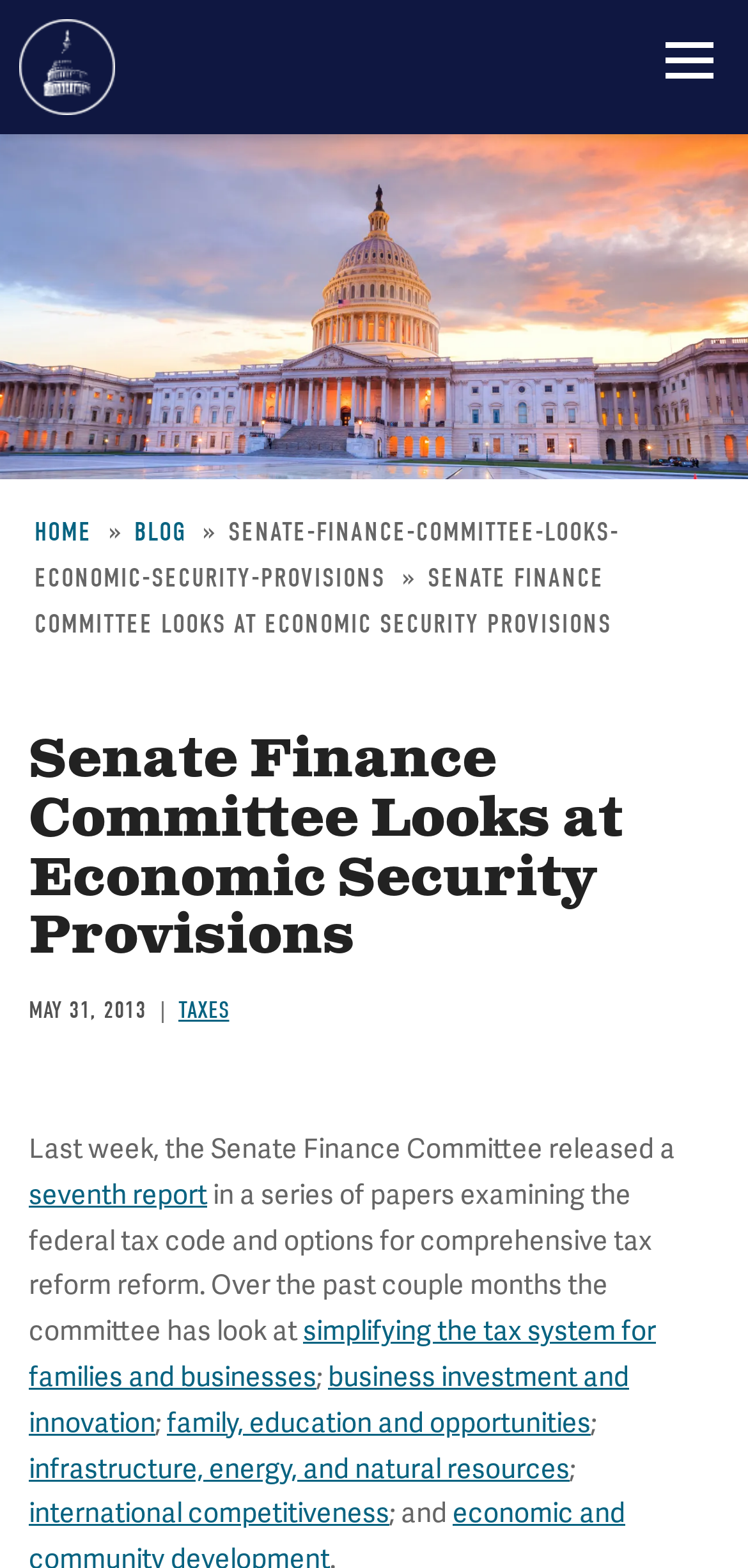Identify and extract the heading text of the webpage.

Senate Finance Committee Looks at Economic Security Provisions